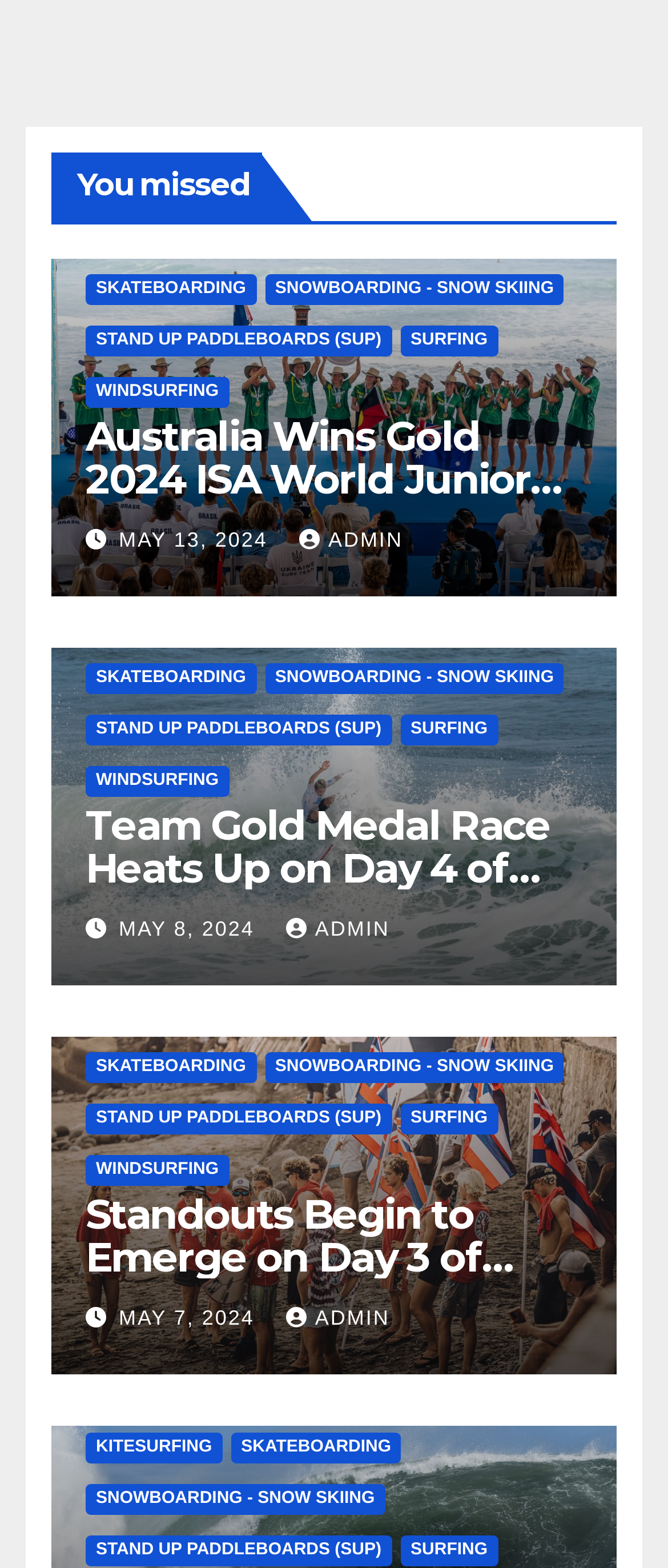Find and indicate the bounding box coordinates of the region you should select to follow the given instruction: "Check the 'MAY 13, 2024' news".

[0.178, 0.337, 0.412, 0.352]